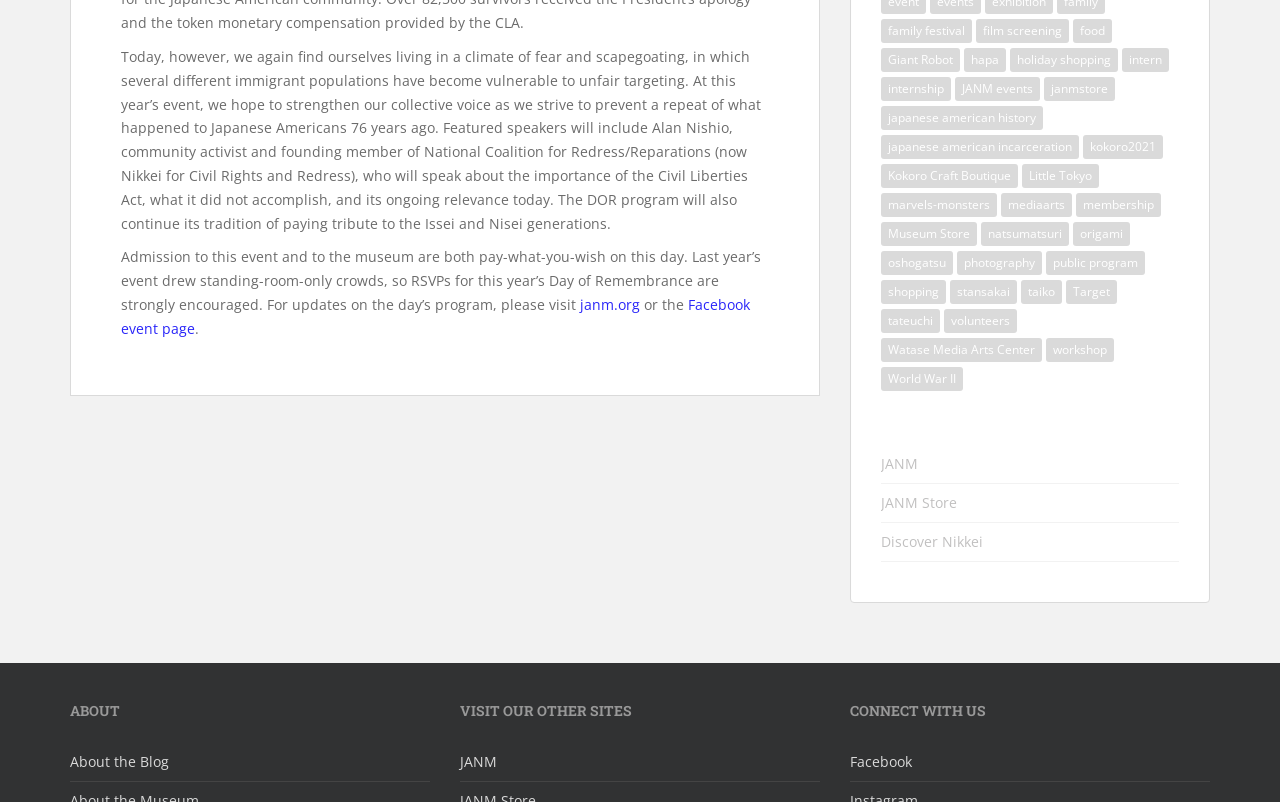Find the bounding box coordinates for the UI element whose description is: "JANM Store". The coordinates should be four float numbers between 0 and 1, in the format [left, top, right, bottom].

[0.688, 0.603, 0.921, 0.652]